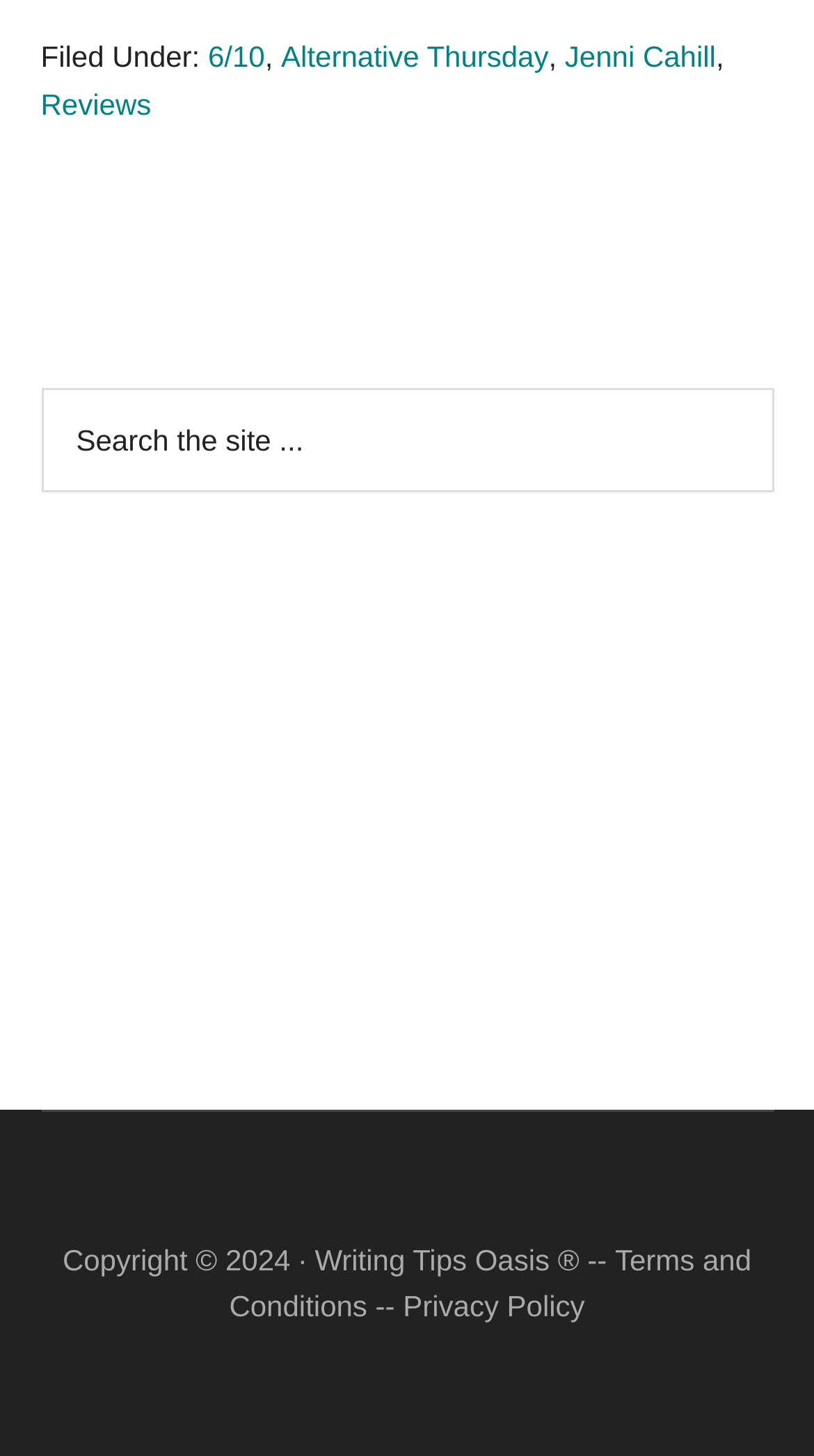Using the description: "Terms and Conditions", determine the UI element's bounding box coordinates. Ensure the coordinates are in the format of four float numbers between 0 and 1, i.e., [left, top, right, bottom].

[0.282, 0.853, 0.923, 0.909]